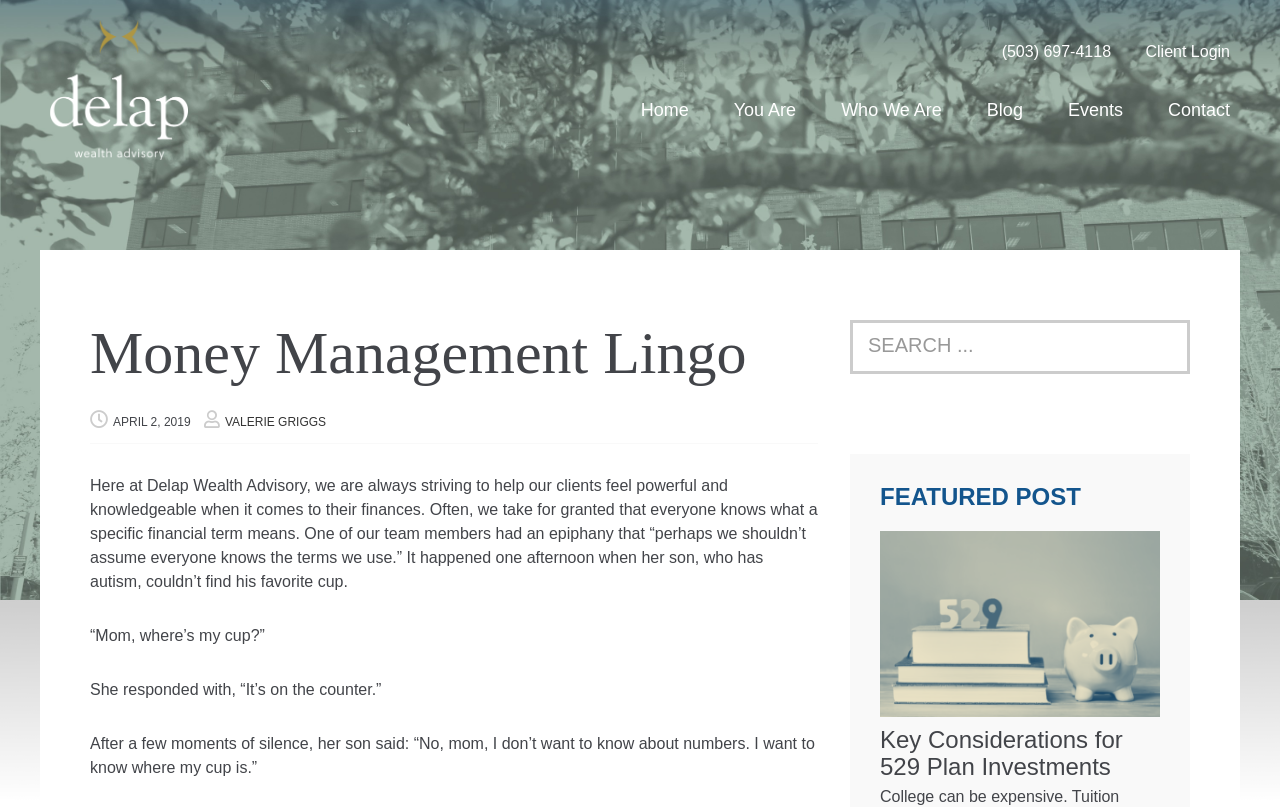Illustrate the webpage thoroughly, mentioning all important details.

The webpage is about financial literacy and wealth management, specifically focusing on clarifying confusing terms in the field. At the top left, there is a logo of Delap Wealth Advisory, accompanied by a link to the company's website. On the top right, there are two links: one for phone number and another for client login.

Below the top section, there is a navigation menu with five links: Home, You Are, Who We Are, Blog, Events, and Contact. The navigation menu spans across the entire width of the page.

The main content of the page is divided into two sections. The first section has a heading "Money Management Lingo" and features an article about the importance of explaining financial terms in a clear manner. The article is written by Valerie Griggs and was published on April 2, 2019. The text describes a personal anecdote about a mother explaining financial terms to her son with autism, highlighting the need for clear communication.

On the right side of the article, there is a search bar with a search button. Below the search bar, there is a section titled "FEATURED POST" with a heading "Key Considerations for 529 Plan Investments". This section appears to be a summary or a preview of a blog post, with a link to read the full article.

Overall, the webpage has a clean and organized structure, with clear headings and concise text. The use of a personal anecdote in the article makes the content more relatable and engaging.